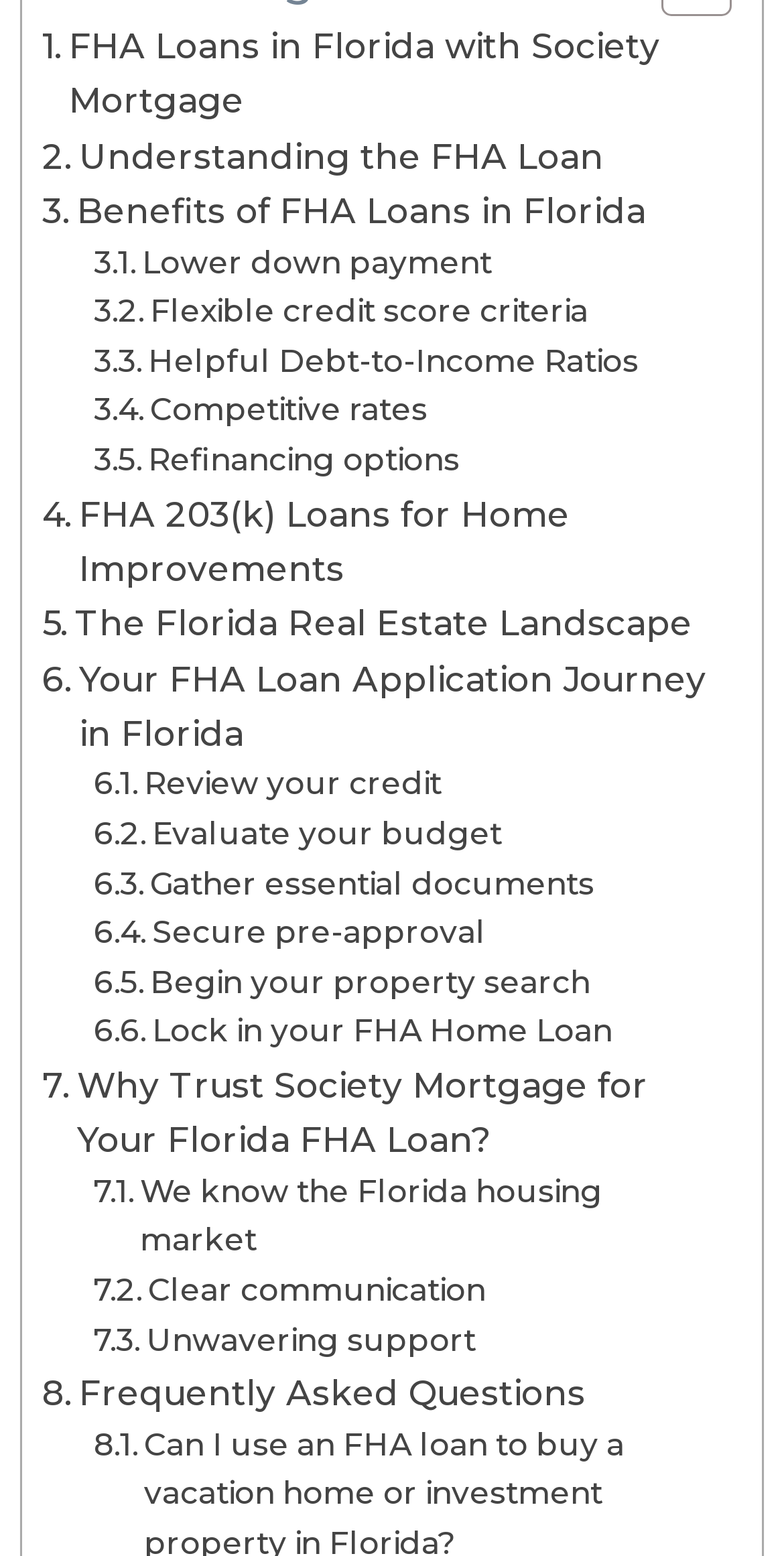Please specify the bounding box coordinates of the region to click in order to perform the following instruction: "Discover why trust Society Mortgage for FHA Loans".

[0.054, 0.68, 0.921, 0.75]